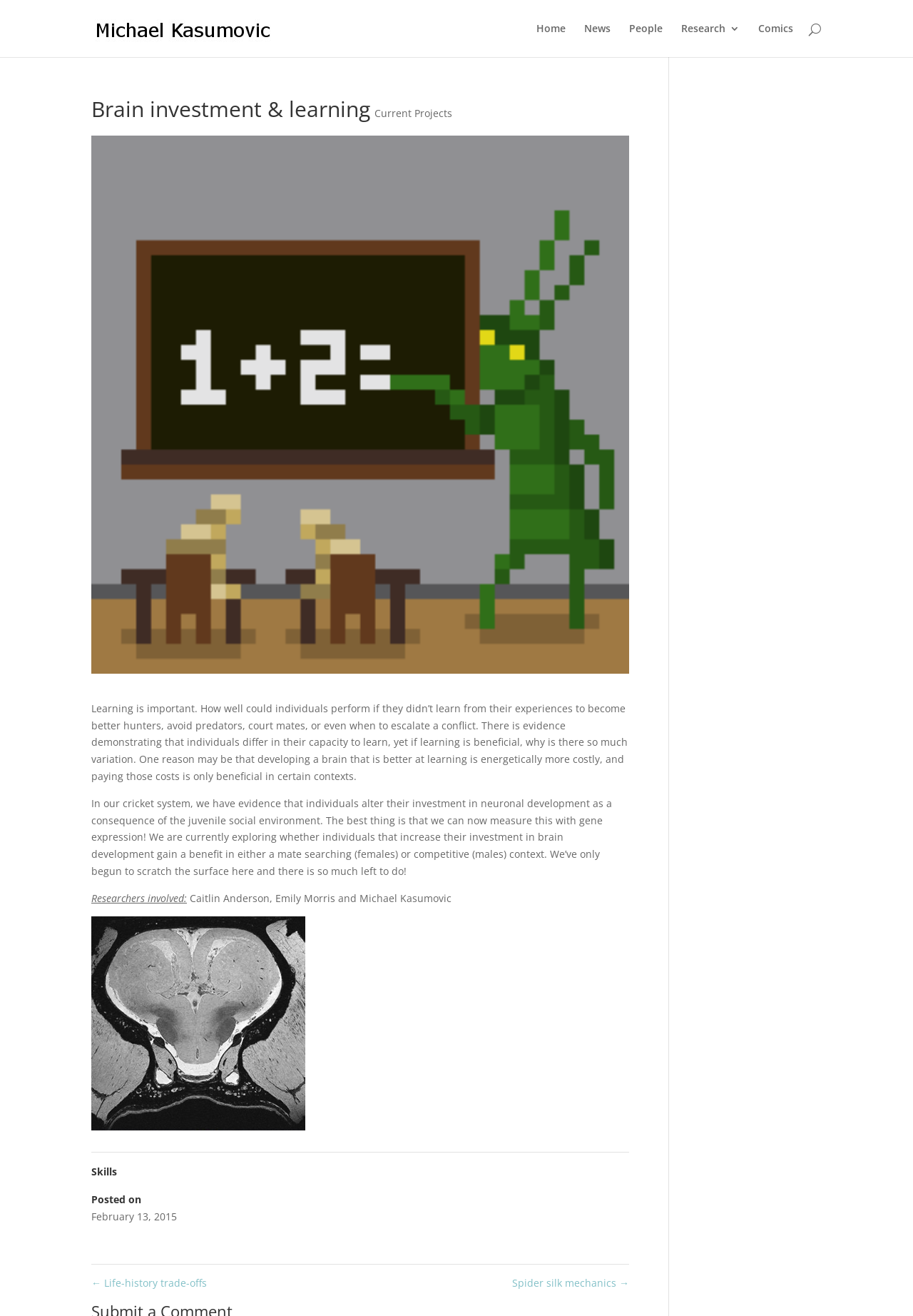Please identify the bounding box coordinates of the clickable element to fulfill the following instruction: "View the 'BEERS' page". The coordinates should be four float numbers between 0 and 1, i.e., [left, top, right, bottom].

None